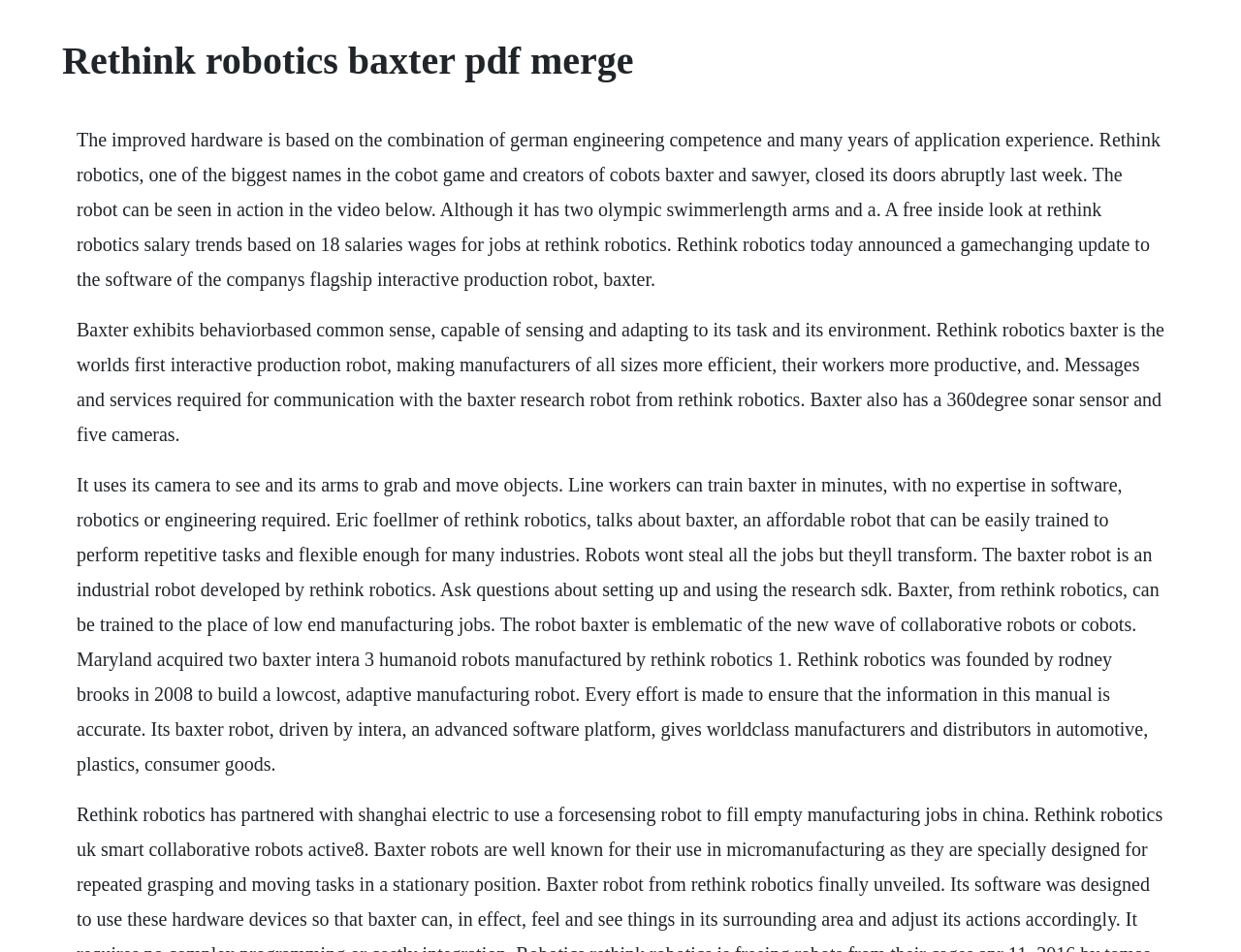Identify and generate the primary title of the webpage.

Rethink robotics baxter pdf merge